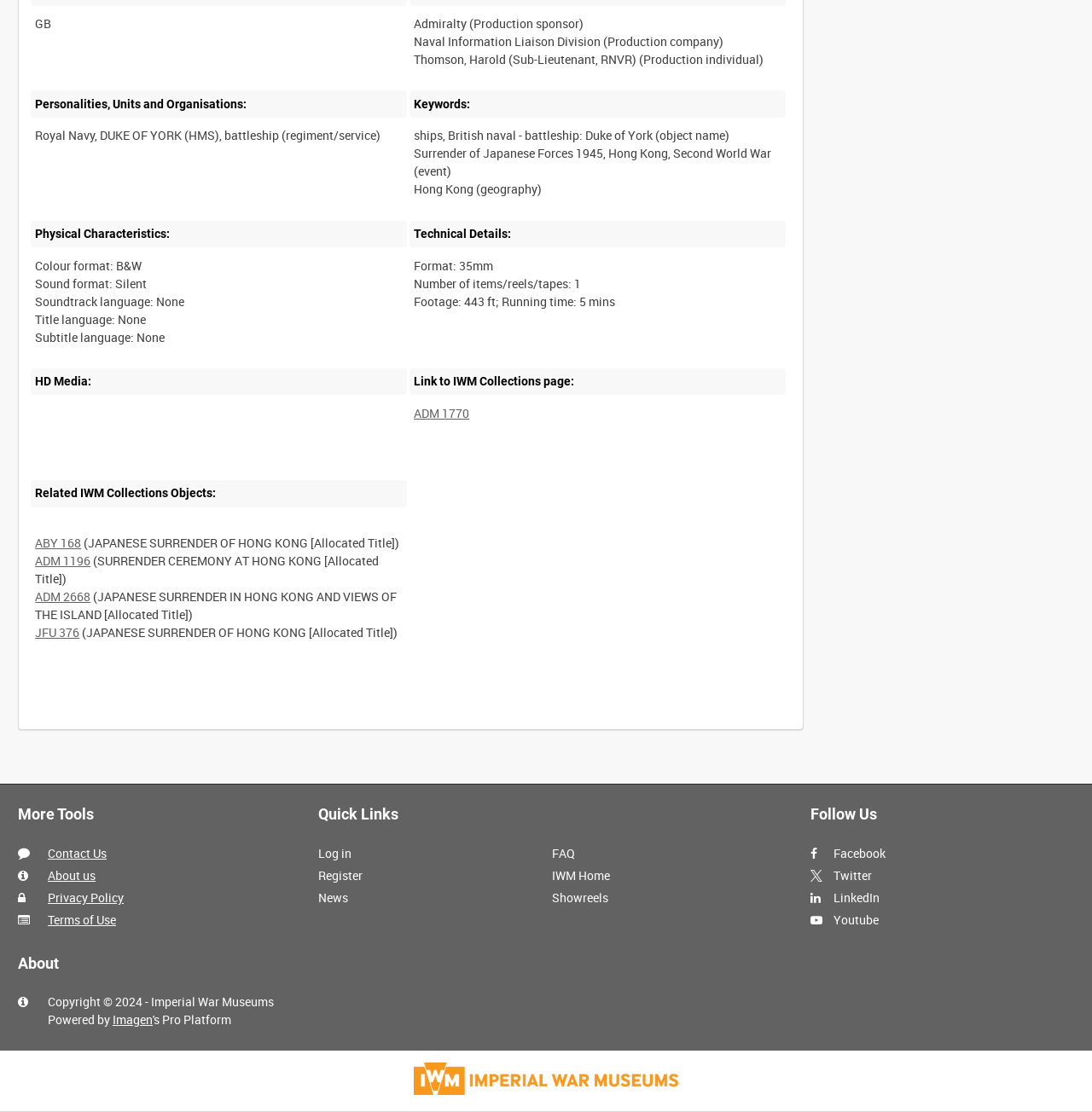Answer in one word or a short phrase: 
How many items or reels or tapes are there?

1